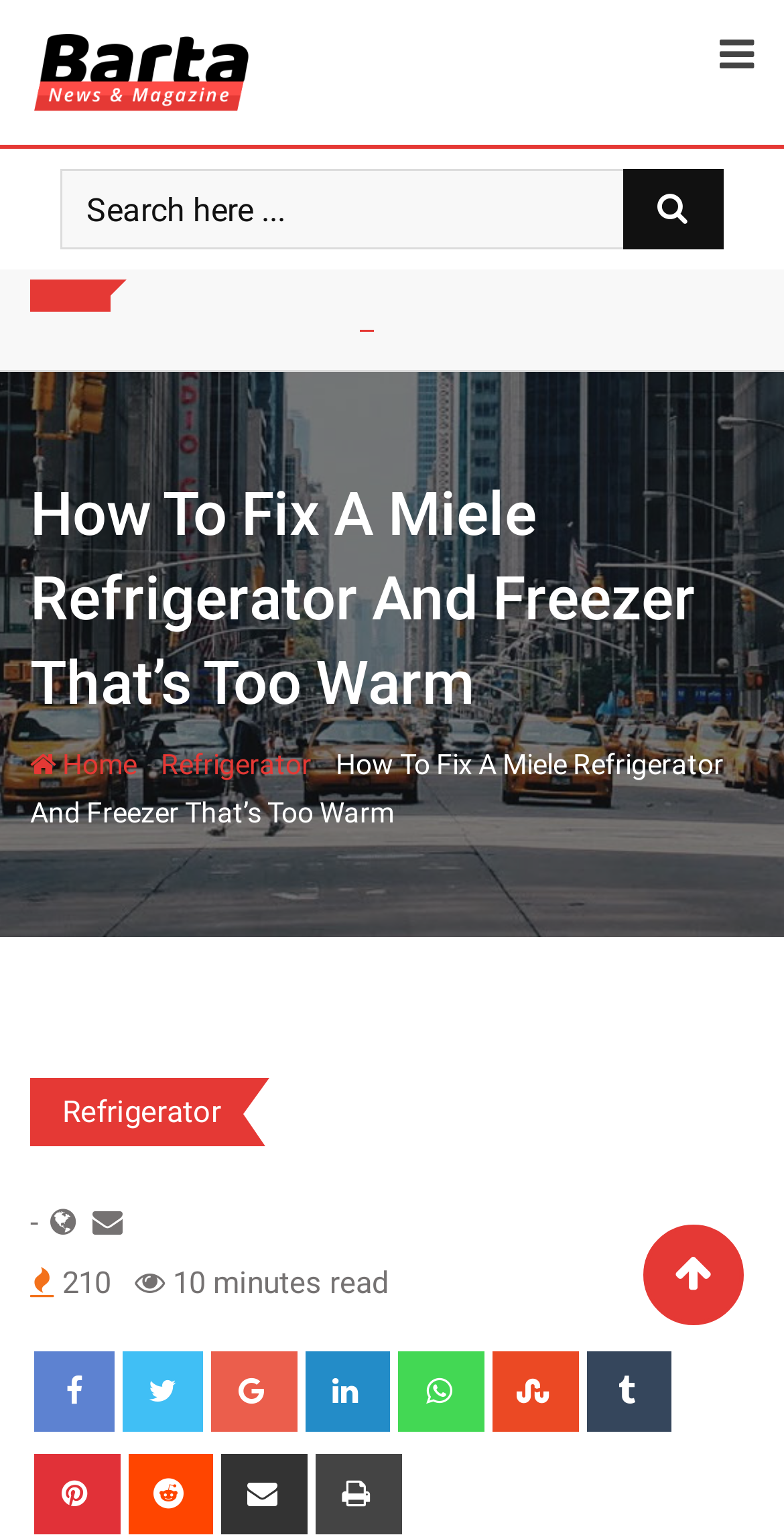Give the bounding box coordinates for this UI element: "Finding Inspiration to Write". The coordinates should be four float numbers between 0 and 1, arranged as [left, top, right, bottom].

None